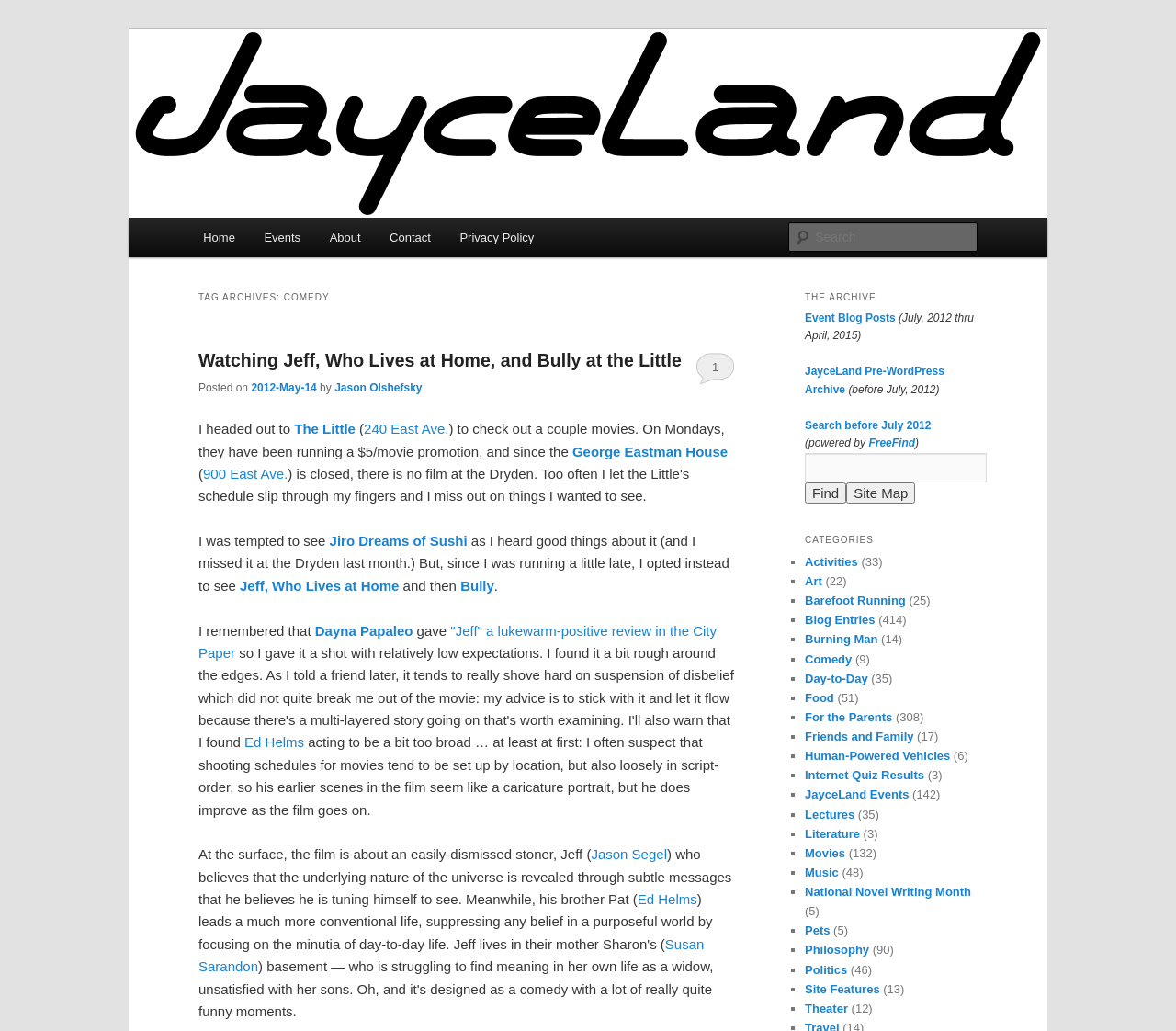Locate the bounding box of the user interface element based on this description: "For the Parents".

[0.684, 0.689, 0.759, 0.702]